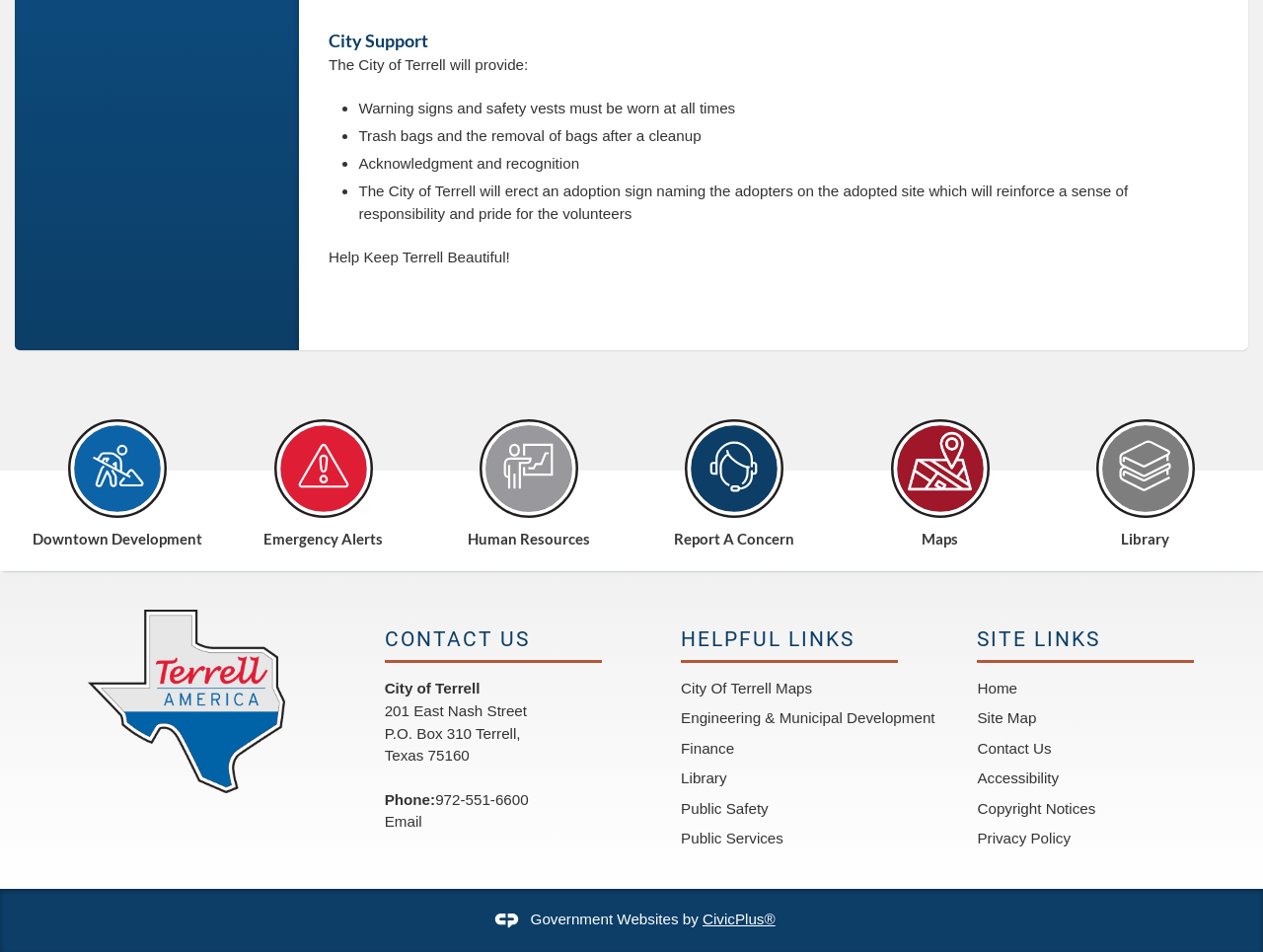Find the bounding box coordinates of the area to click in order to follow the instruction: "View City of Terrell Maps".

[0.539, 0.714, 0.643, 0.732]